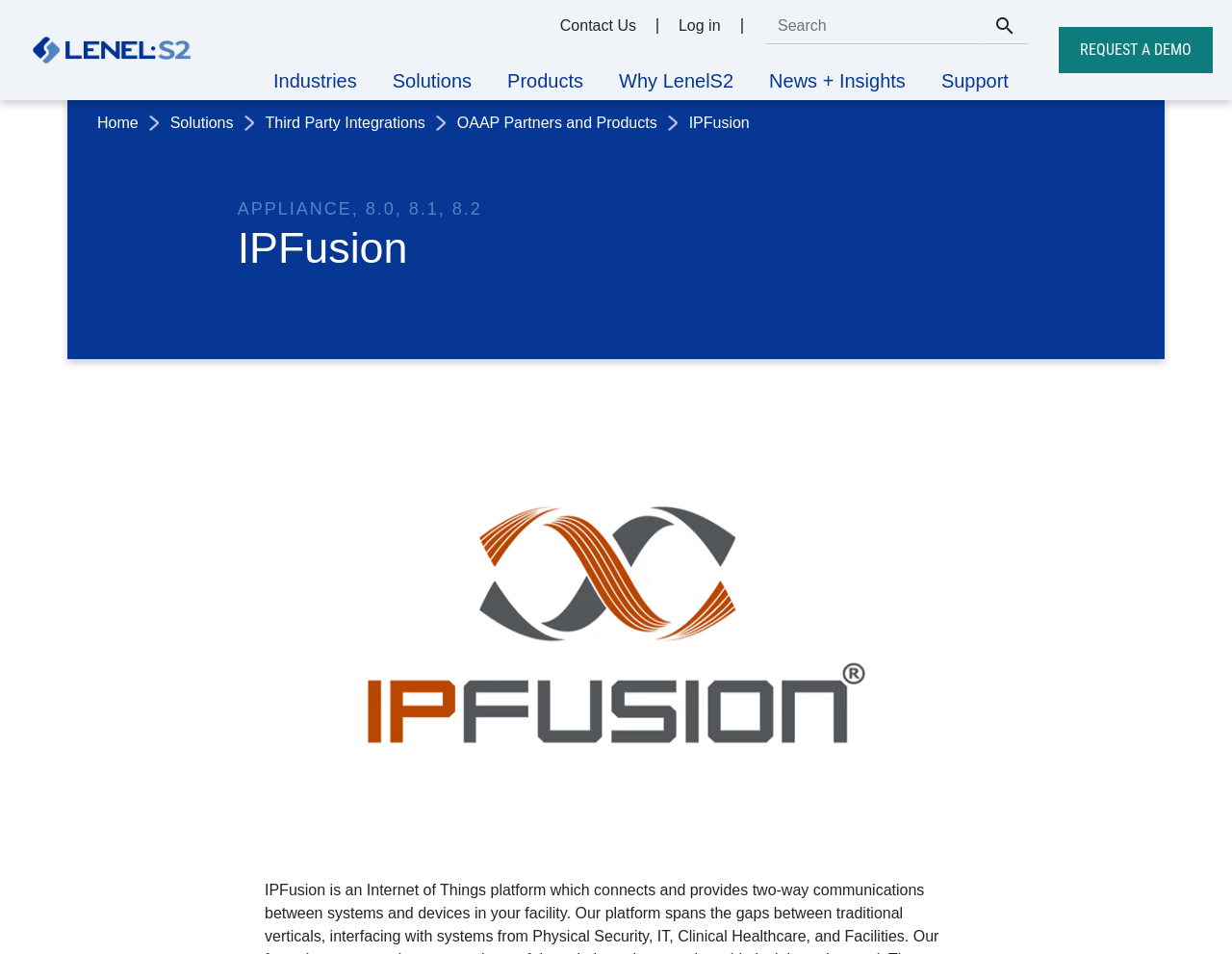Please give a short response to the question using one word or a phrase:
What is the current page in the breadcrumb navigation?

OAAP Partners and Products